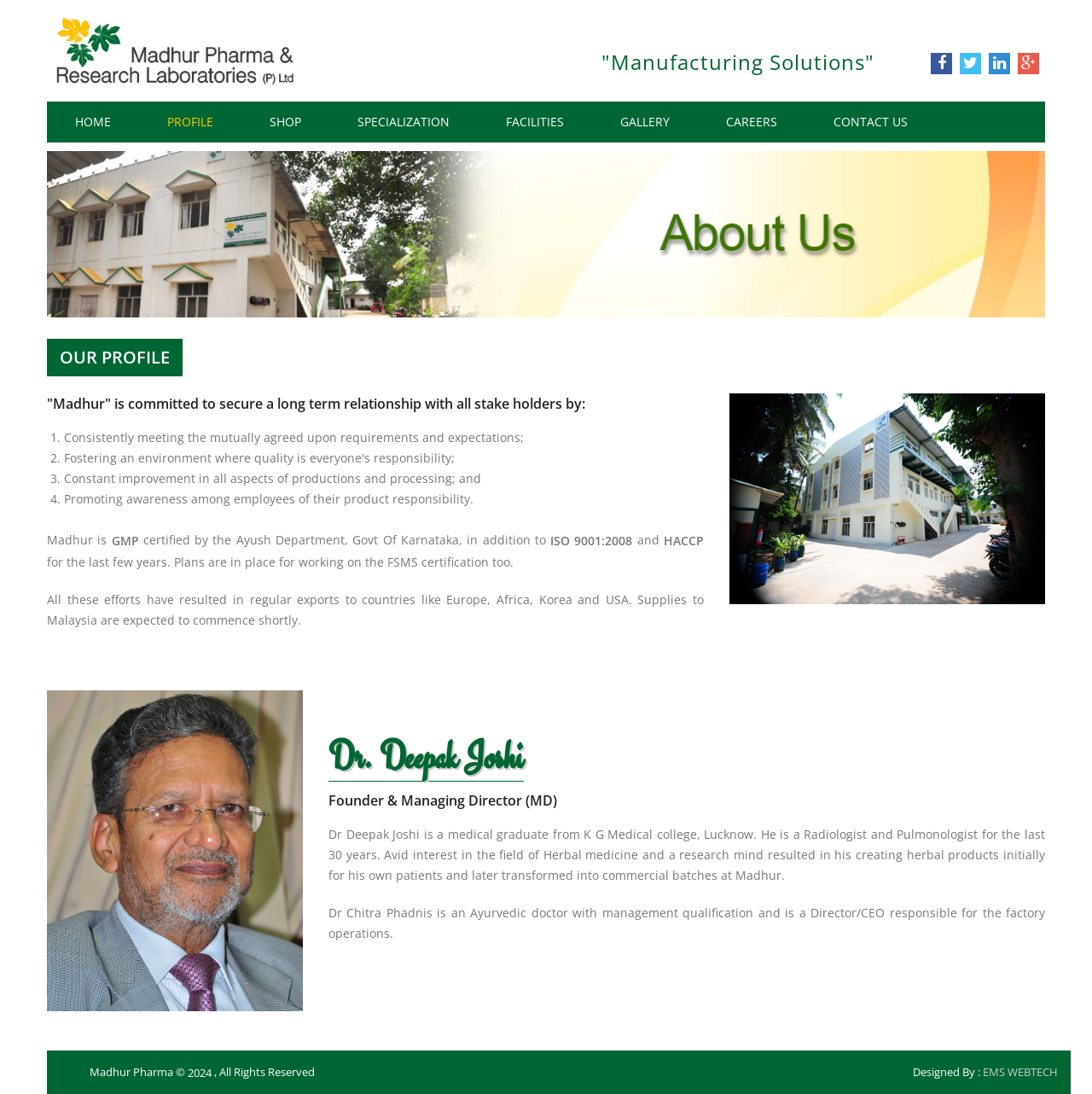What is the name of the company? Examine the screenshot and reply using just one word or a brief phrase.

Madhur Pharma